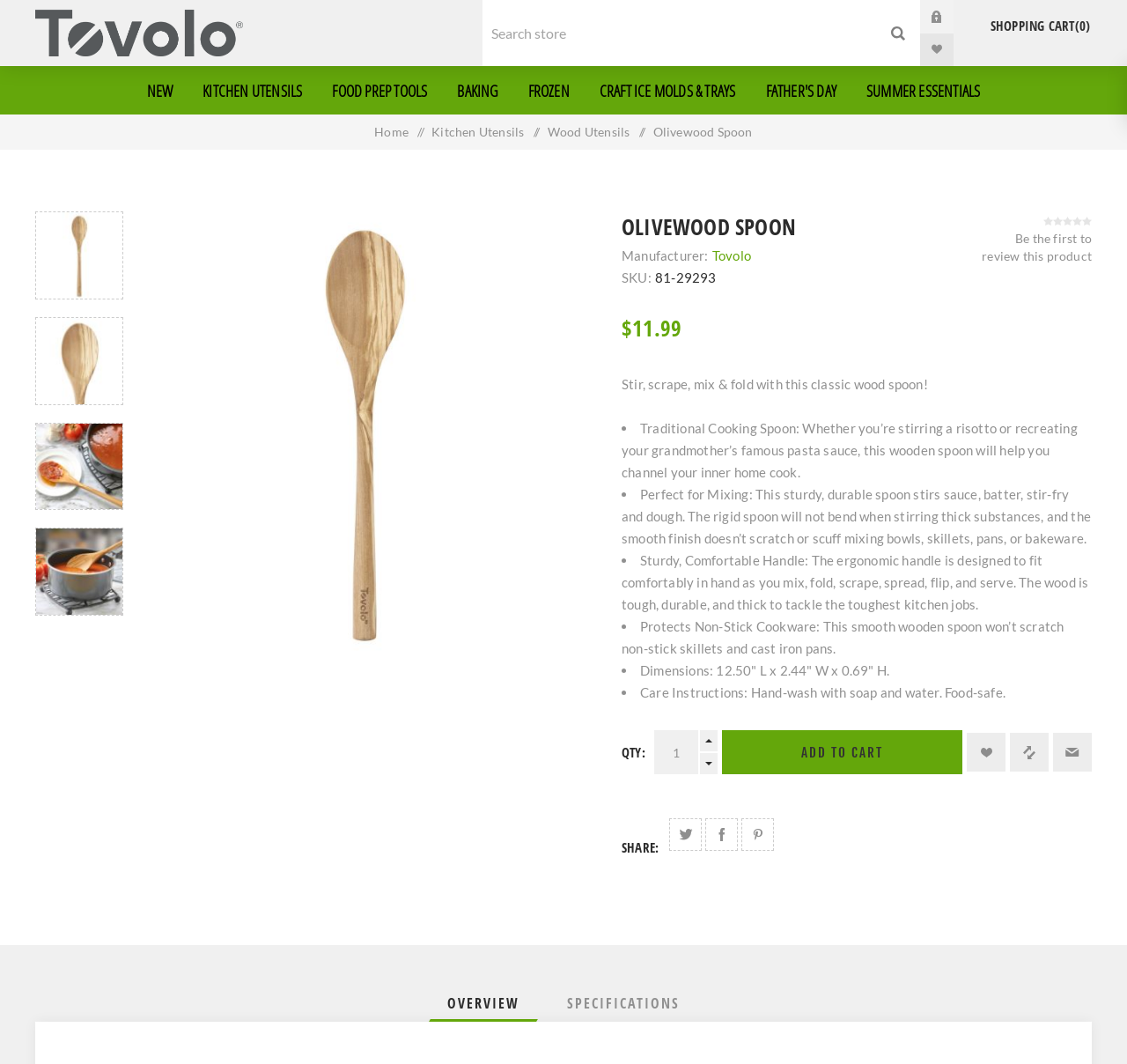Identify the bounding box coordinates for the element you need to click to achieve the following task: "View shopping cart". Provide the bounding box coordinates as four float numbers between 0 and 1, in the form [left, top, right, bottom].

[0.846, 0.0, 1.0, 0.045]